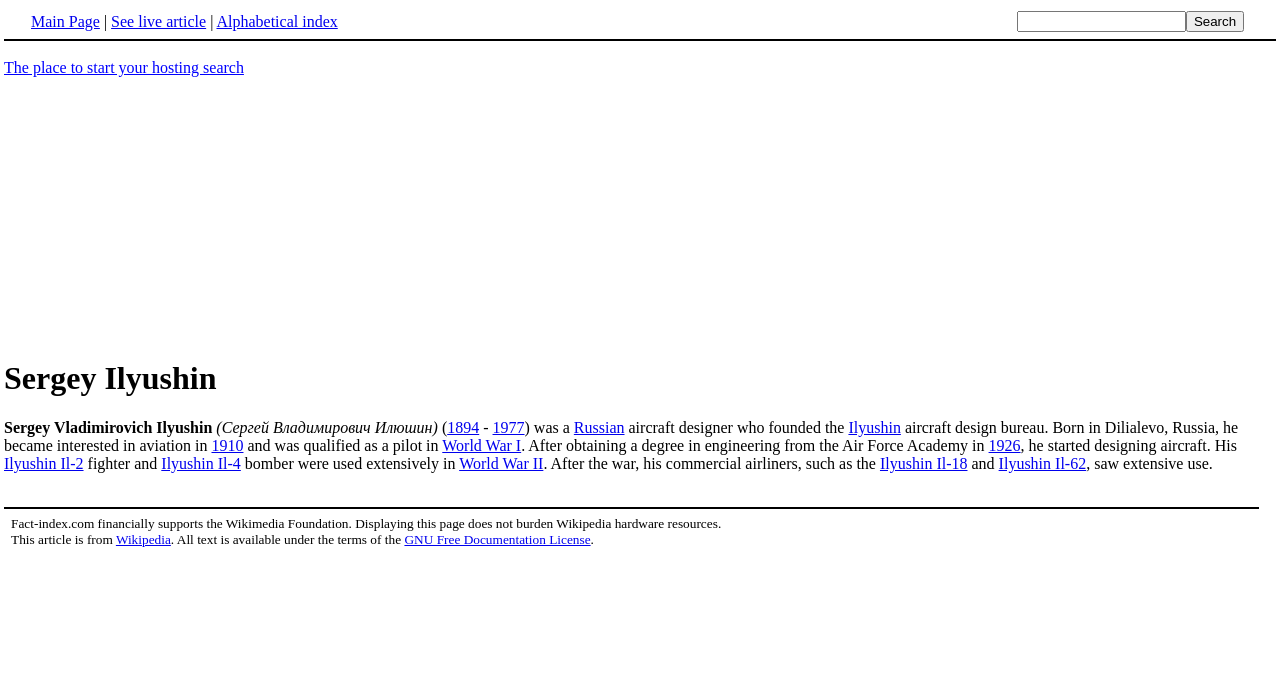Find the bounding box coordinates of the element to click in order to complete the given instruction: "Visit Wikipedia."

[0.091, 0.789, 0.133, 0.811]